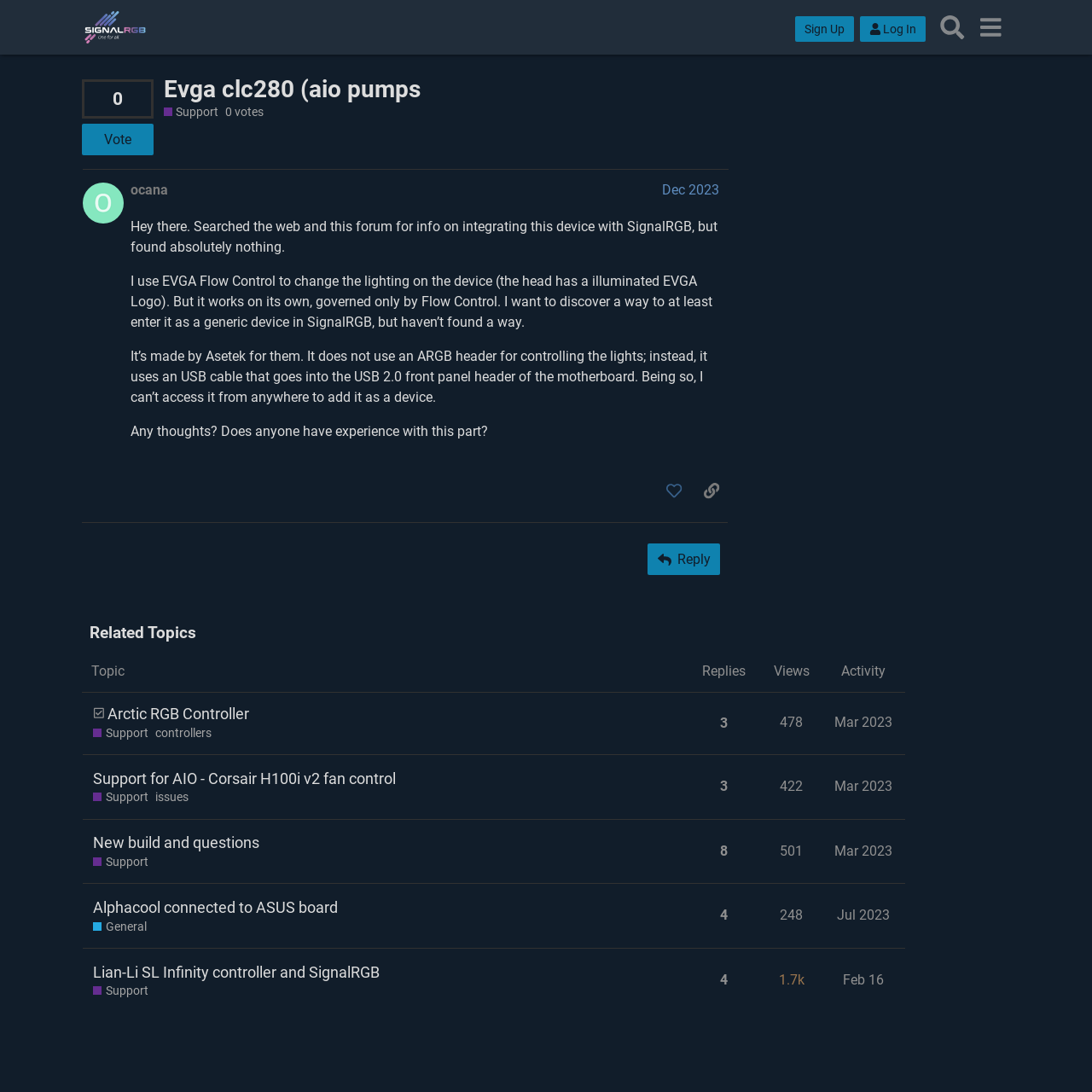Identify the bounding box coordinates of the area you need to click to perform the following instruction: "Click on the 'HOME' link".

None